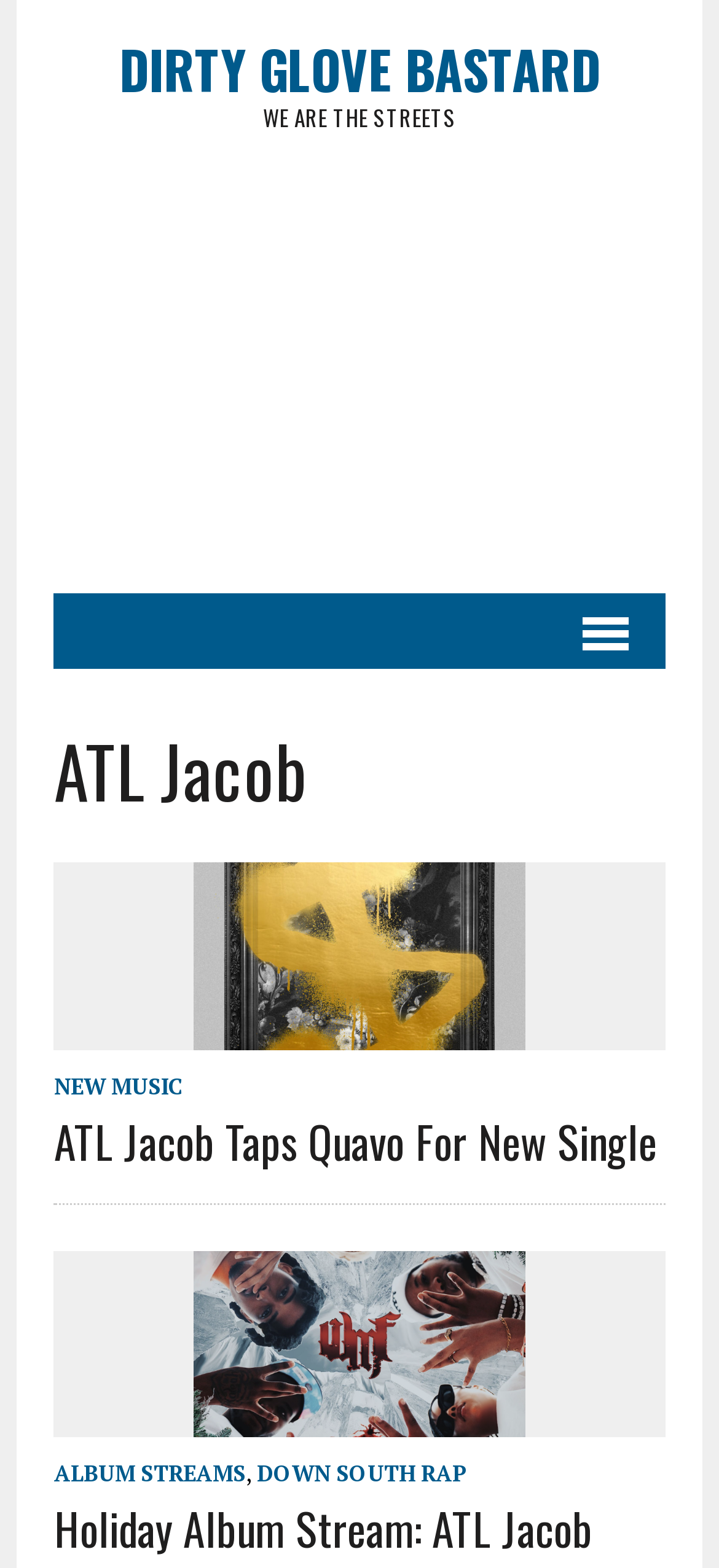How many headings are on the webpage?
Answer the question with just one word or phrase using the image.

4